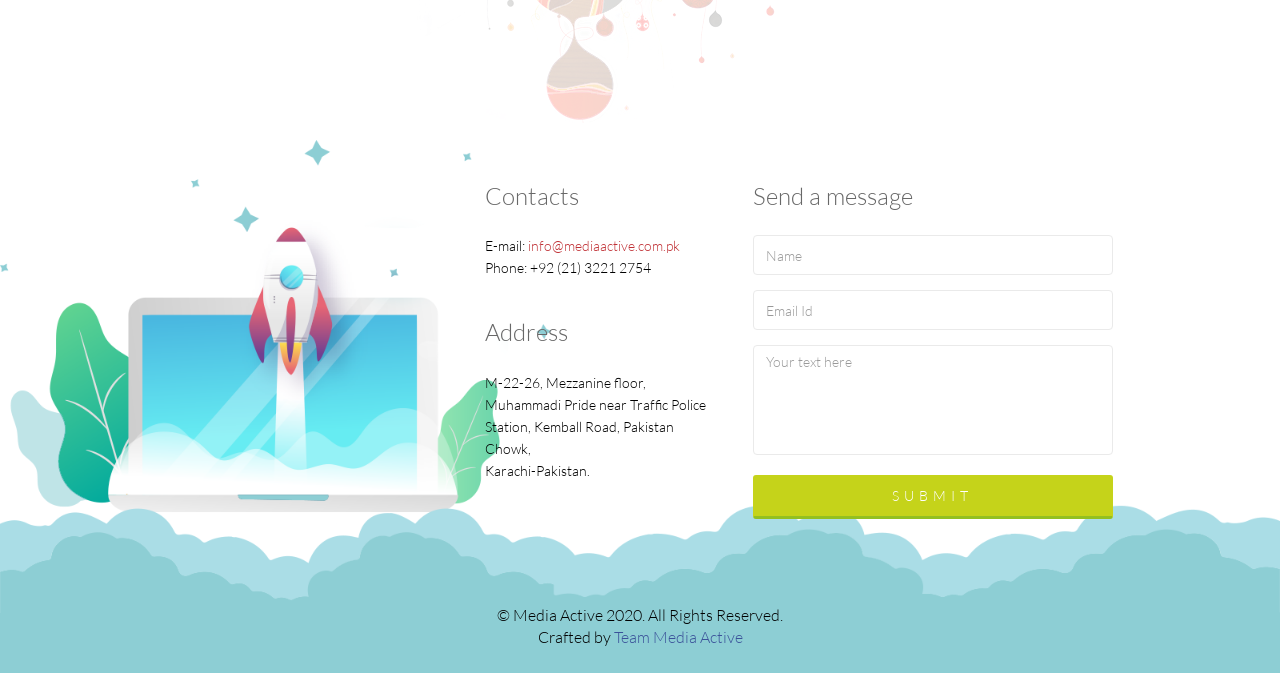What is the address of Media Active?
Look at the screenshot and respond with one word or a short phrase.

M-22-26, Mezzanine floor, Muhammadi Pride near Traffic Police Station, Kemball Road, Pakistan Chowk, Karachi-Pakistan.